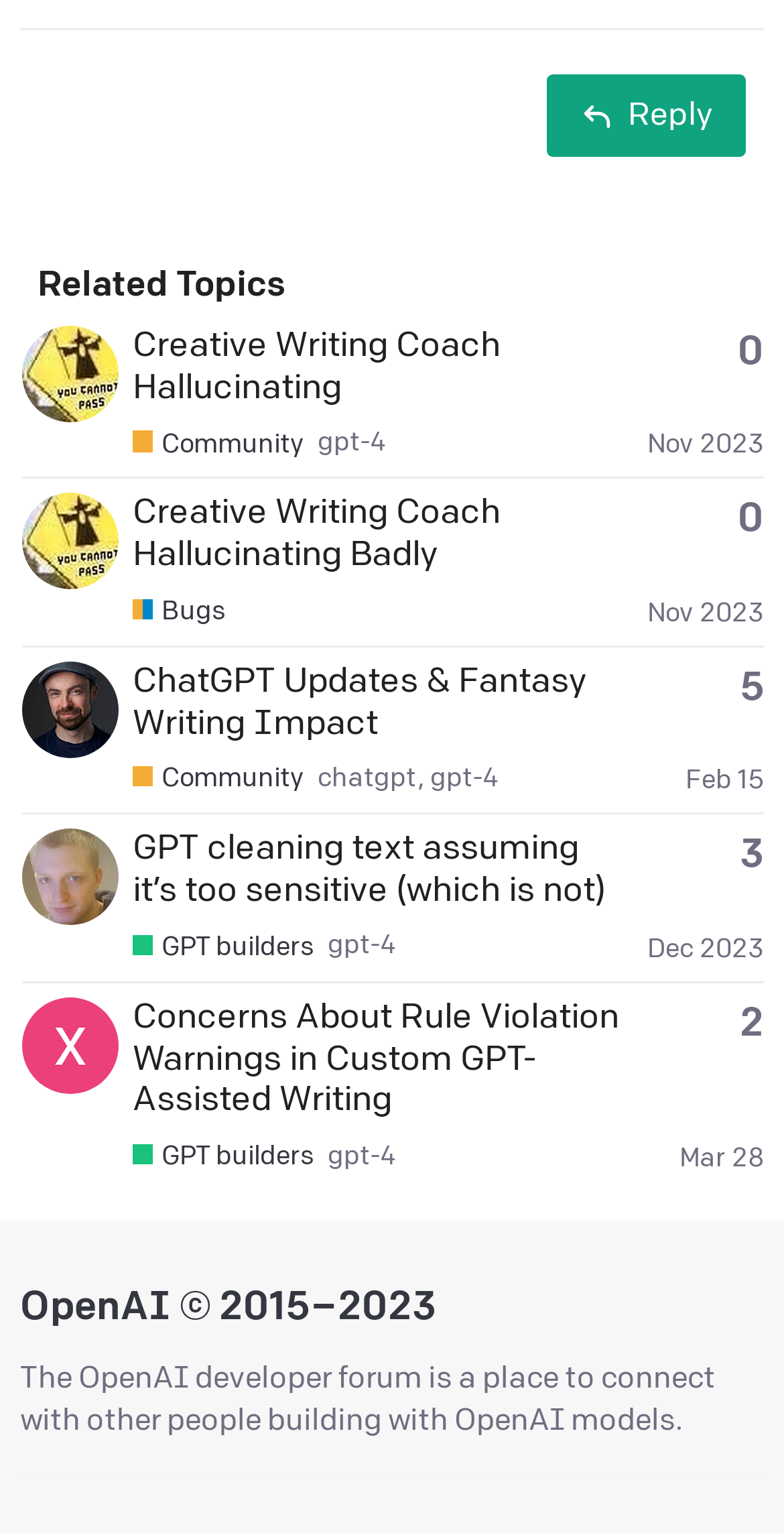Find the bounding box coordinates of the element to click in order to complete this instruction: "View topics with the GPT-4 tag". The bounding box coordinates must be four float numbers between 0 and 1, denoted as [left, top, right, bottom].

[0.405, 0.279, 0.492, 0.3]